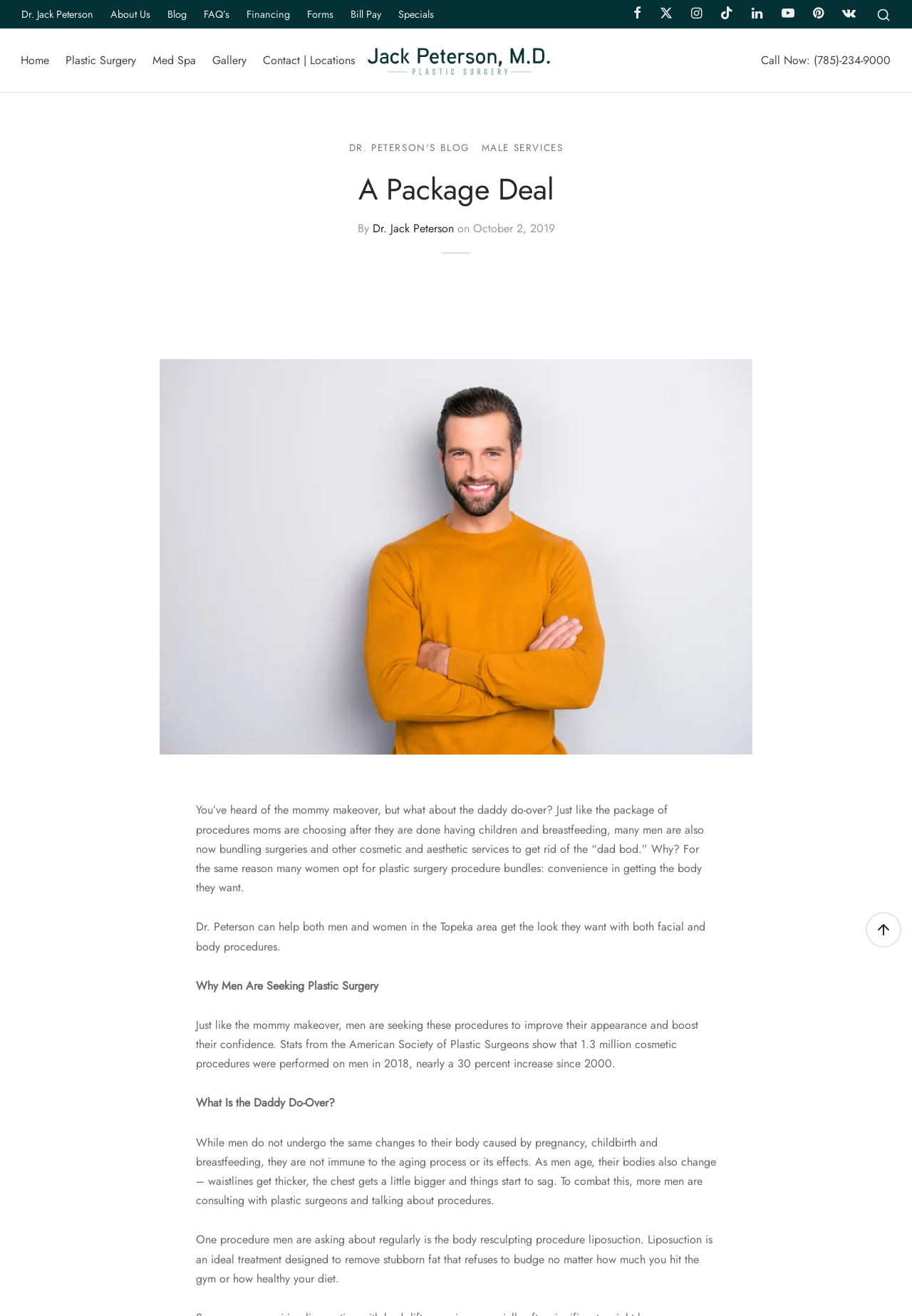Determine the bounding box coordinates for the element that should be clicked to follow this instruction: "Contact Dr. Peterson". The coordinates should be given as four float numbers between 0 and 1, in the format [left, top, right, bottom].

[0.288, 0.036, 0.389, 0.056]